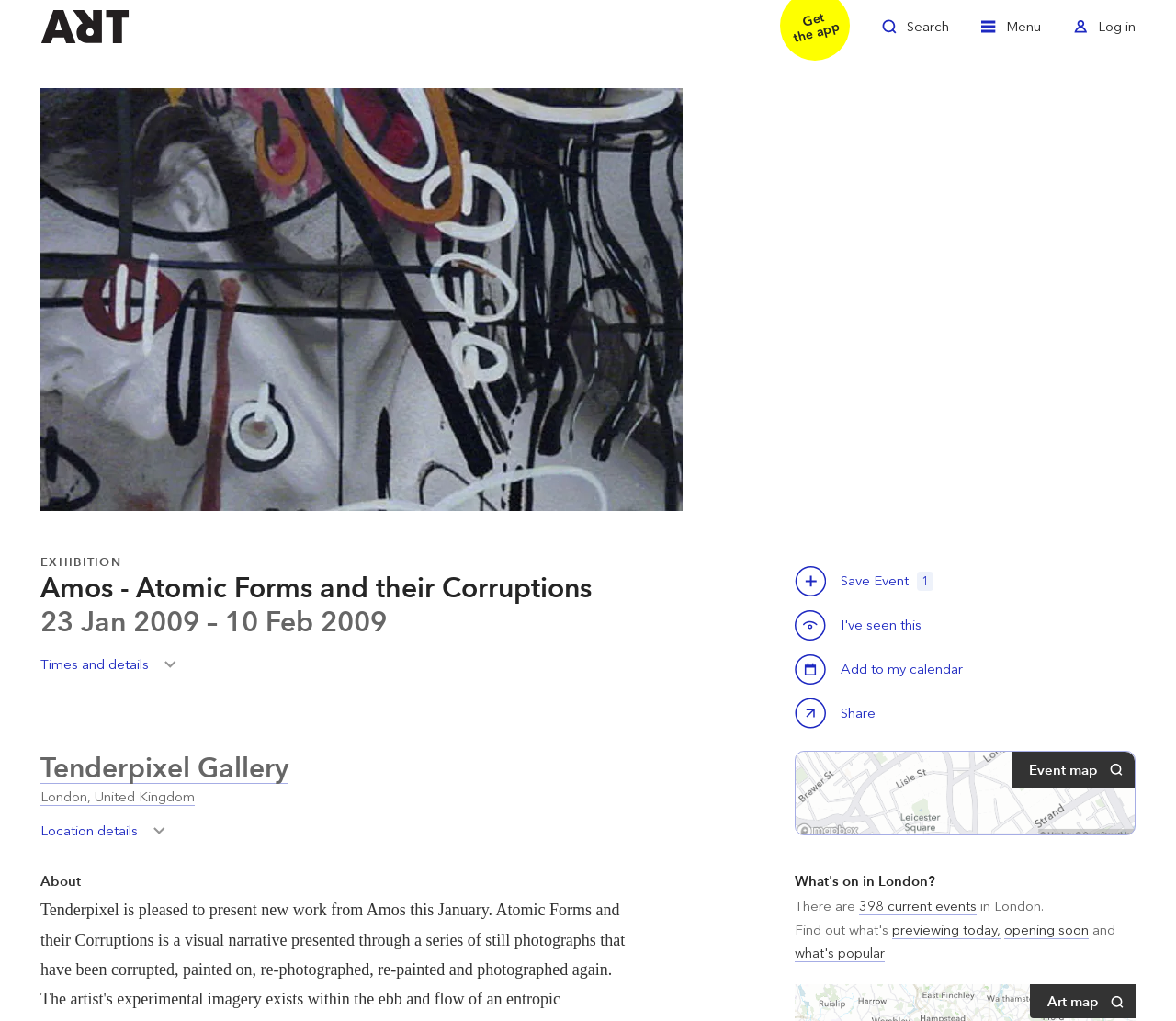From the image, can you give a detailed response to the question below:
Where is the exhibition taking place?

I found the answer by looking at the section that mentions the exhibition details, where it says 'Tenderpixel Gallery' and 'London, United Kingdom', which suggests that the exhibition is taking place at the Tenderpixel Gallery in London.